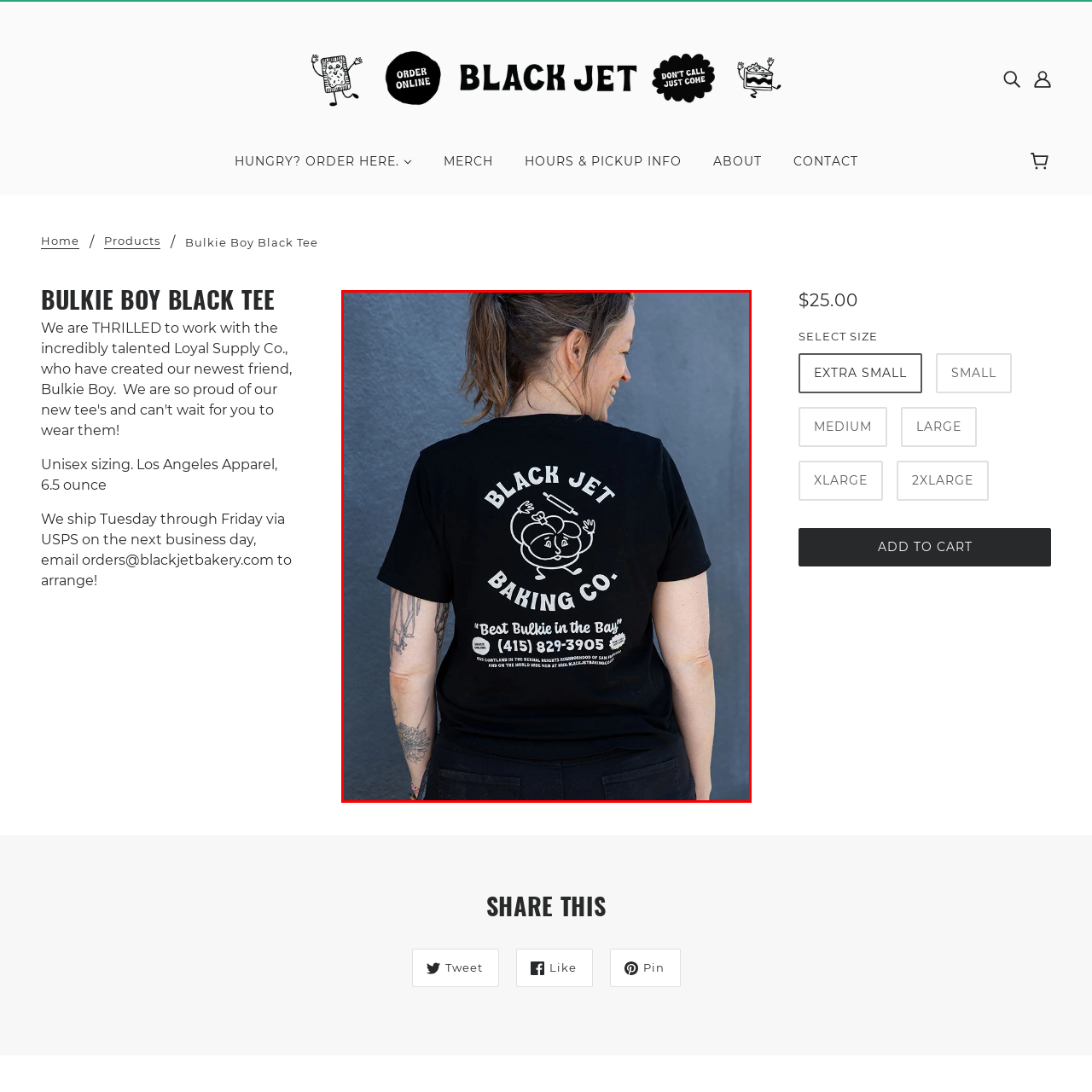Offer a thorough and descriptive summary of the image captured in the red bounding box.

The image features a person wearing a black t-shirt from "Black Jet Baking Co." The shirt showcases the company's logo prominently on the back, which includes playful graphics and text that reads "BLACK JET BAKING CO." along with the tagline "Best Bulkie in the Bay" and a phone number for contact. The design is clean and eye-catching, emphasizing the brand’s identity. The shirt's casual style is complemented by the individual’s relaxed posture and the backdrop, which suggests a laid-back environment, perfect for enjoying freshly baked goods.